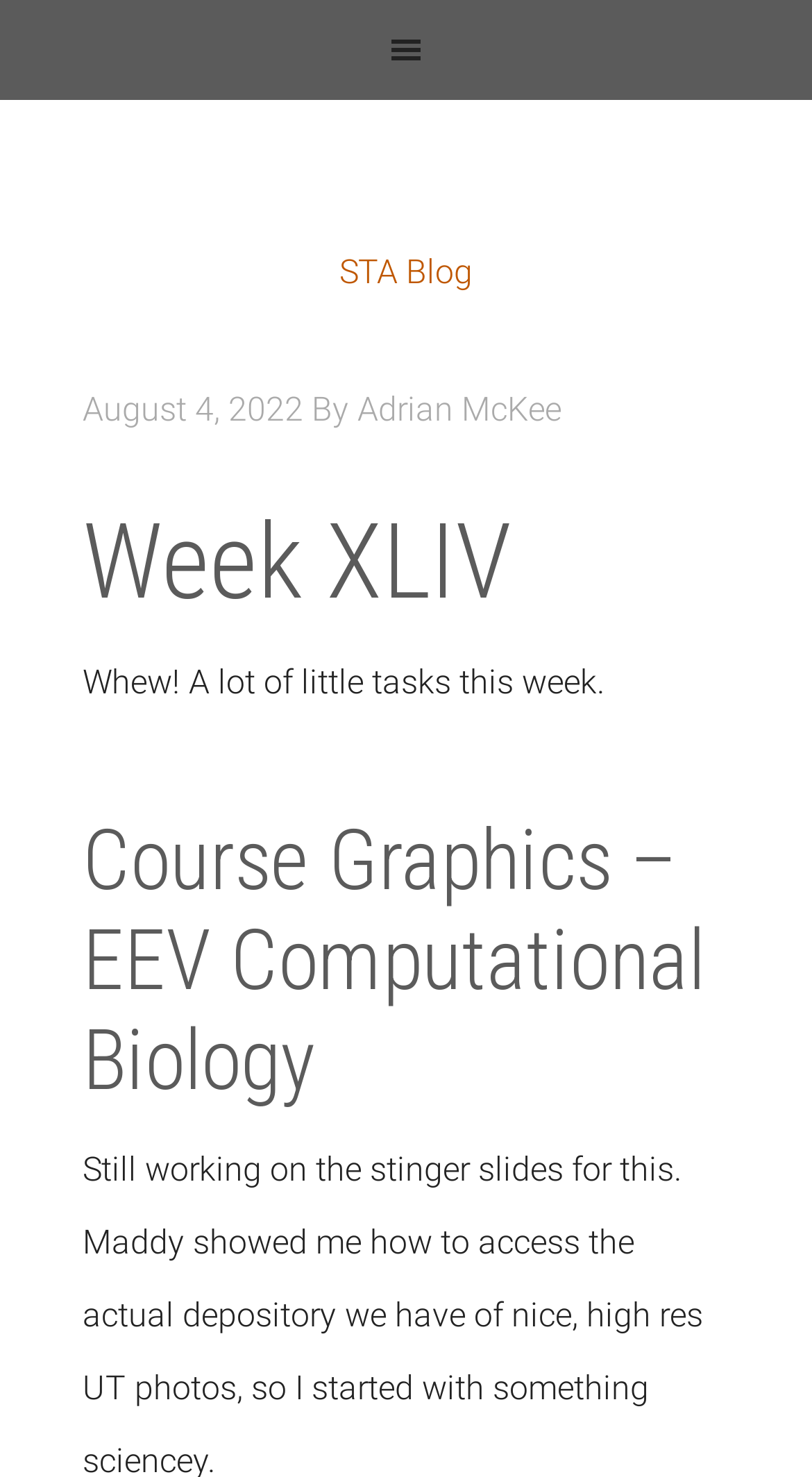Please provide a detailed answer to the question below by examining the image:
What is the topic of the second heading?

I found the topic of the second heading by looking at the heading element with the text 'Course Graphics – EEV Computational Biology'.